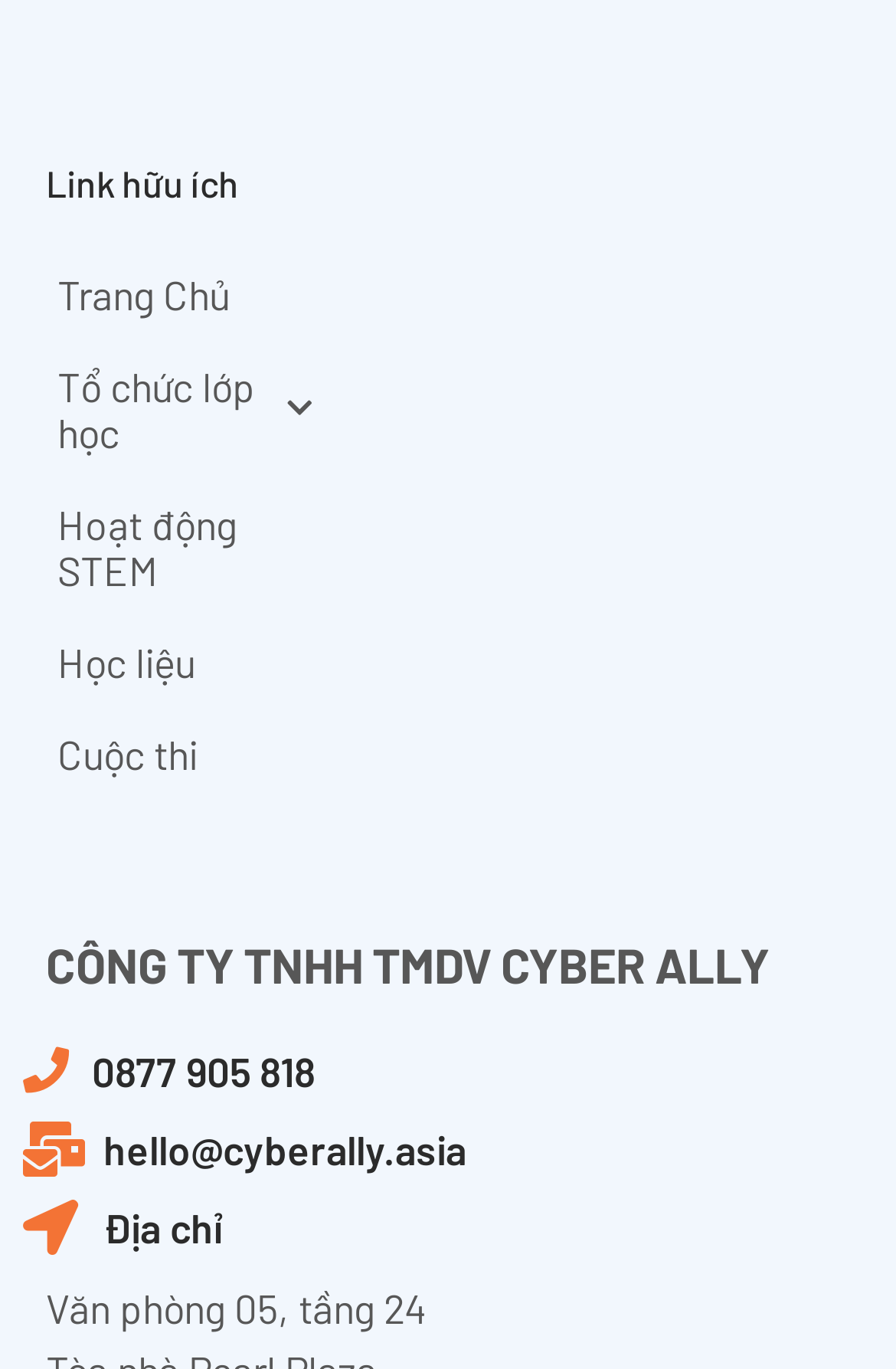From the details in the image, provide a thorough response to the question: How many contact methods are provided?

The webpage provides three contact methods: a phone number, an email address, and a physical office address. Therefore, there are 3 contact methods provided.